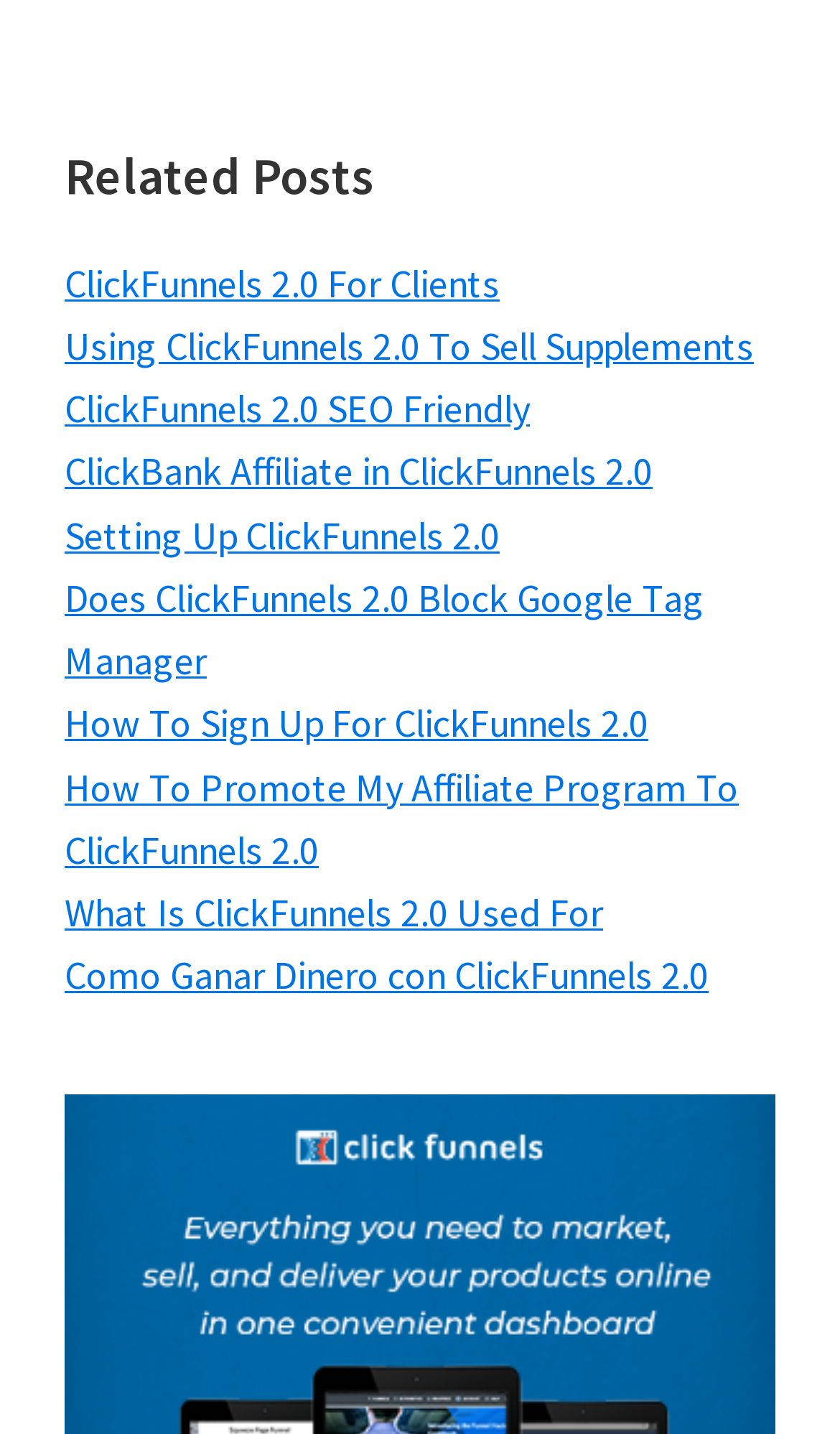Show the bounding box coordinates of the element that should be clicked to complete the task: "View related posts".

[0.077, 0.102, 0.923, 0.145]